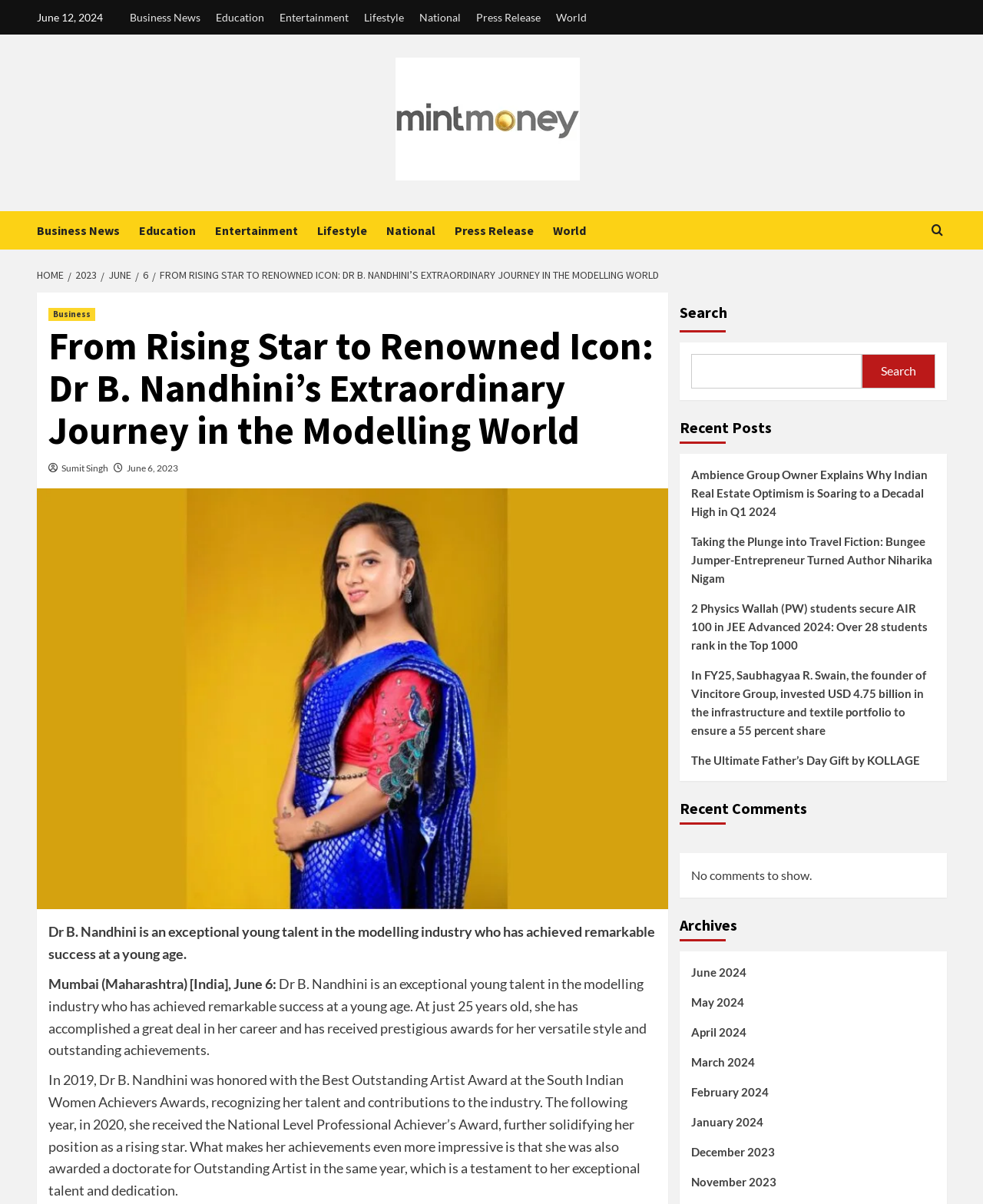Indicate the bounding box coordinates of the clickable region to achieve the following instruction: "View June 2024 archives."

[0.703, 0.8, 0.951, 0.825]